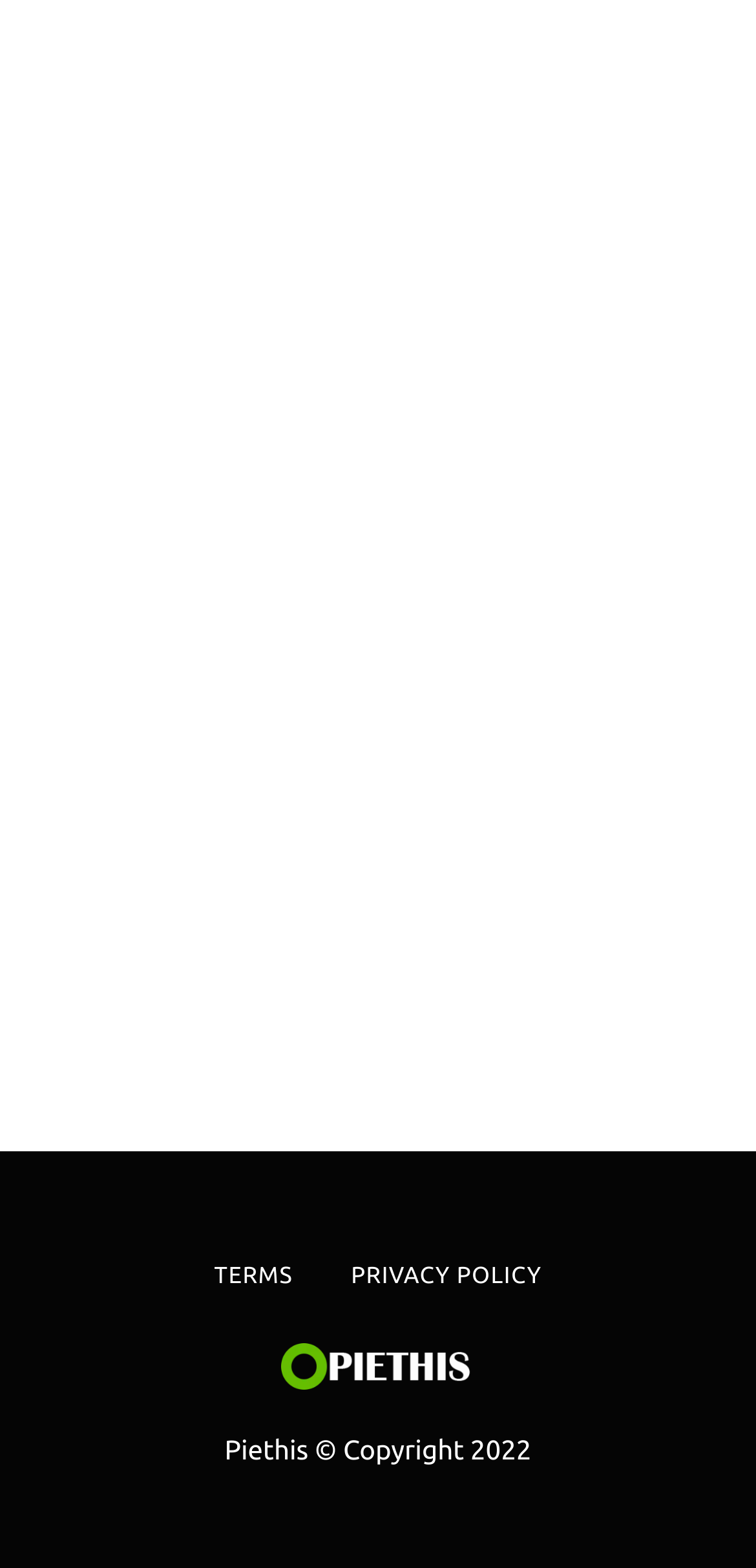Give the bounding box coordinates for this UI element: "Terms". The coordinates should be four float numbers between 0 and 1, arranged as [left, top, right, bottom].

[0.245, 0.796, 0.426, 0.832]